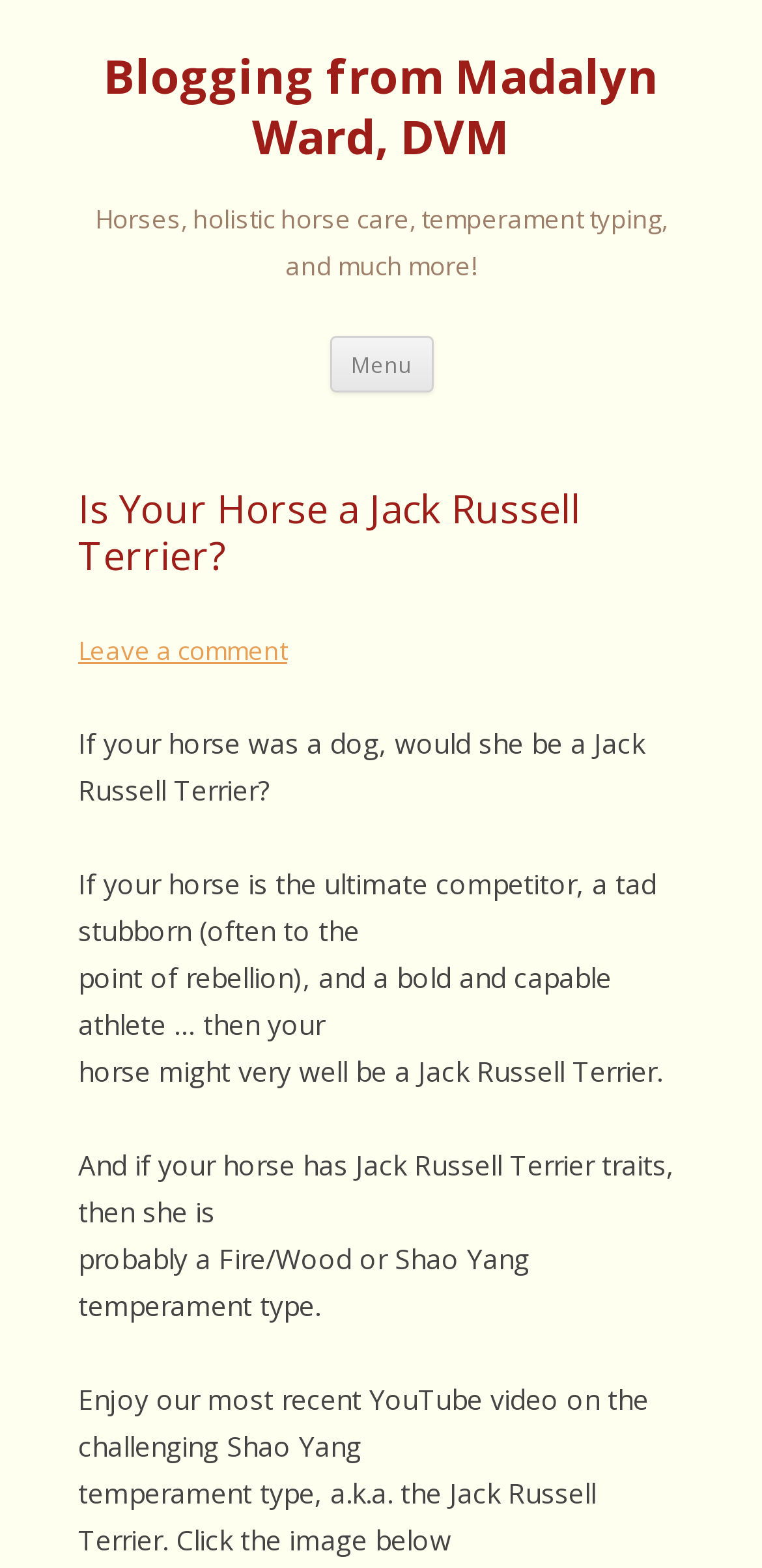Analyze the image and answer the question with as much detail as possible: 
What is the purpose of the blog?

The purpose of the blog can be determined by reading the heading 'Horses, holistic horse care, temperament typing, and much more!' which suggests that the blog is about holistic horse care and related topics.